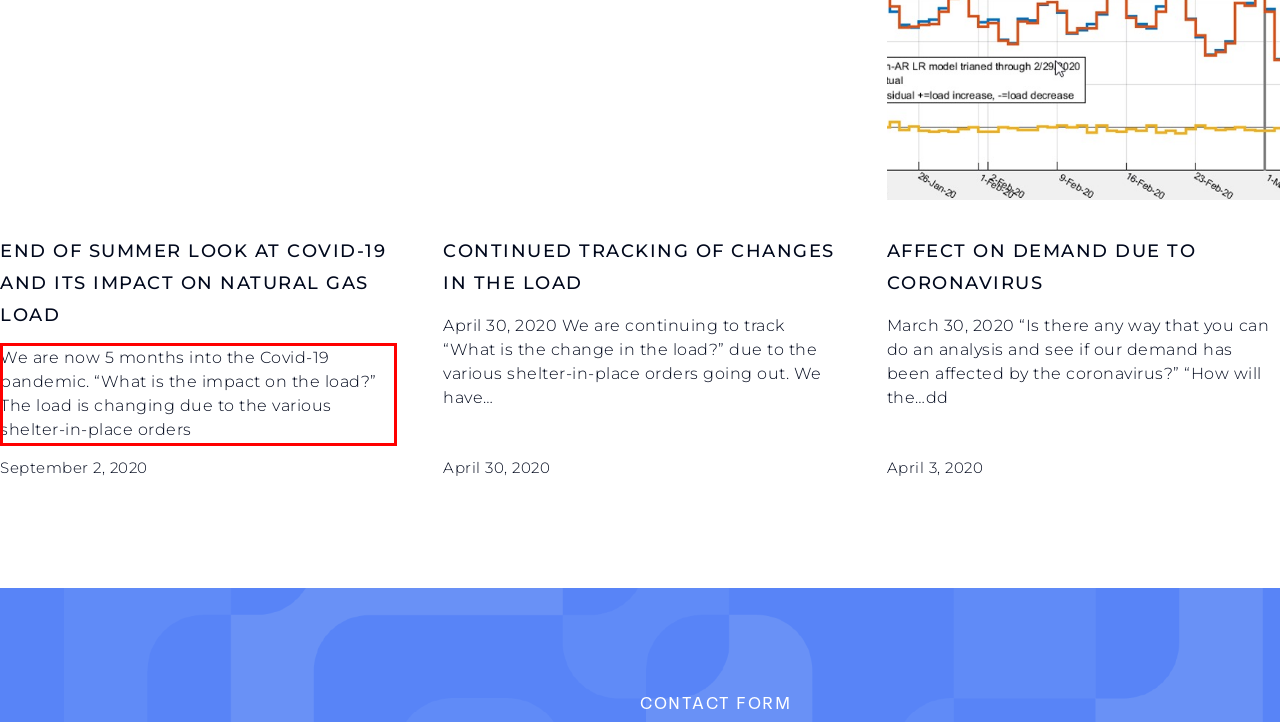The screenshot provided shows a webpage with a red bounding box. Apply OCR to the text within this red bounding box and provide the extracted content.

We are now 5 months into the Covid-19 pandemic. “What is the impact on the load?” The load is changing due to the various shelter-in-place orders